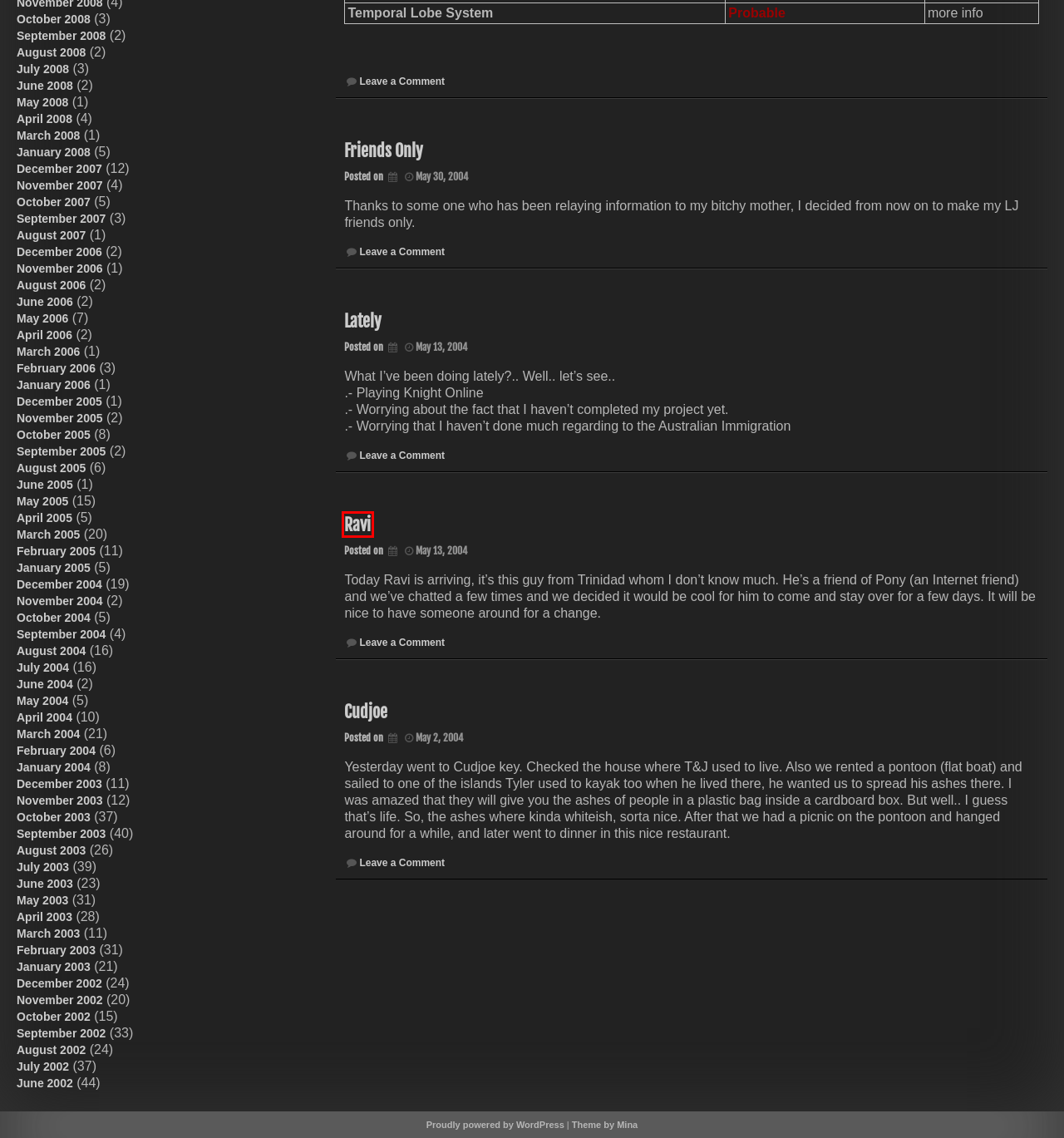Given a webpage screenshot with a UI element marked by a red bounding box, choose the description that best corresponds to the new webpage that will appear after clicking the element. The candidates are:
A. July 2003 – Troubleshooting life
B. September 2003 – Troubleshooting life
C. August 2005 – Troubleshooting life
D. Ravi – Troubleshooting life
E. September 2005 – Troubleshooting life
F. March 2005 – Troubleshooting life
G. Cudjoe – Troubleshooting life
H. June 2002 – Troubleshooting life

D